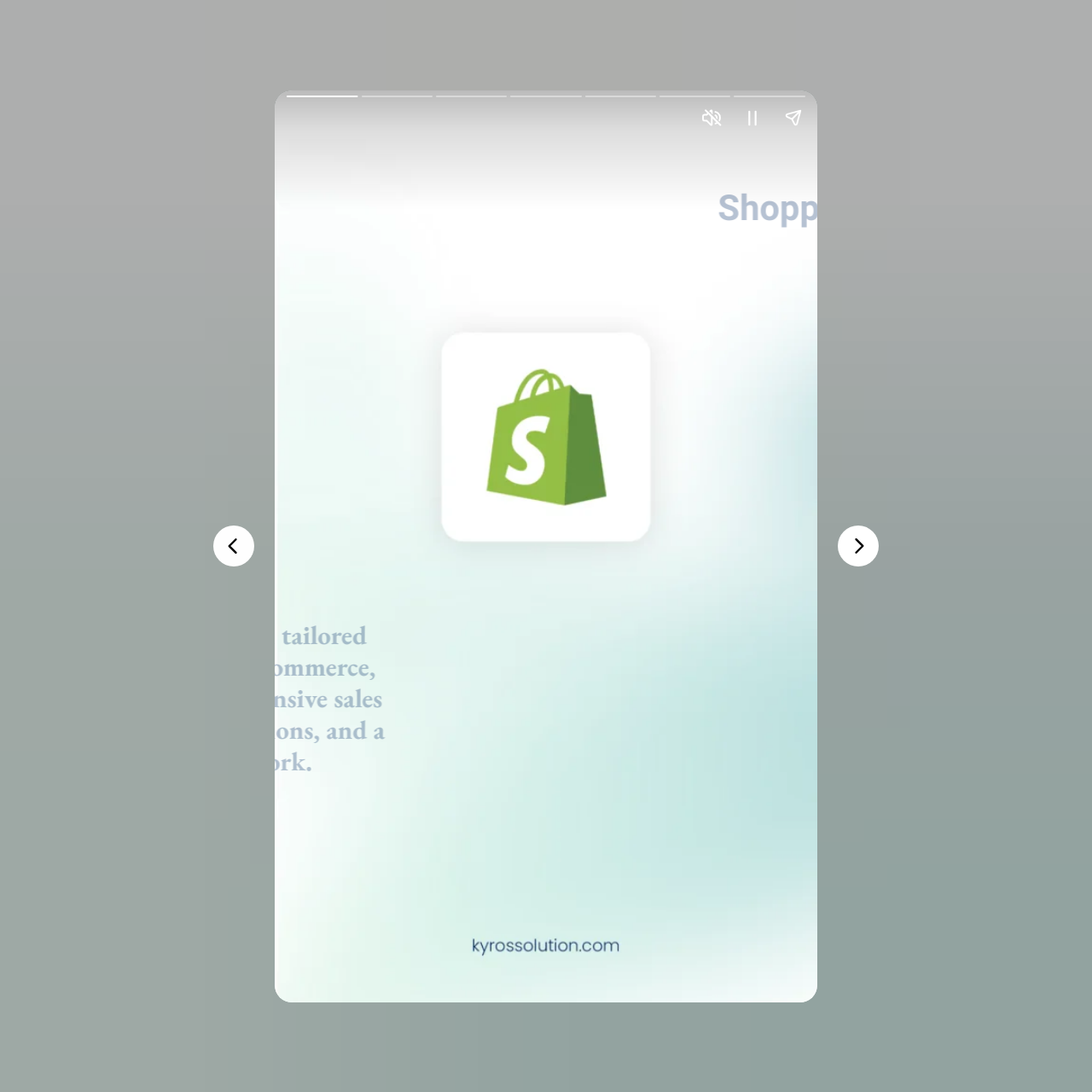Please provide a one-word or short phrase answer to the question:
What is the purpose of the ecosystem?

E-commerce